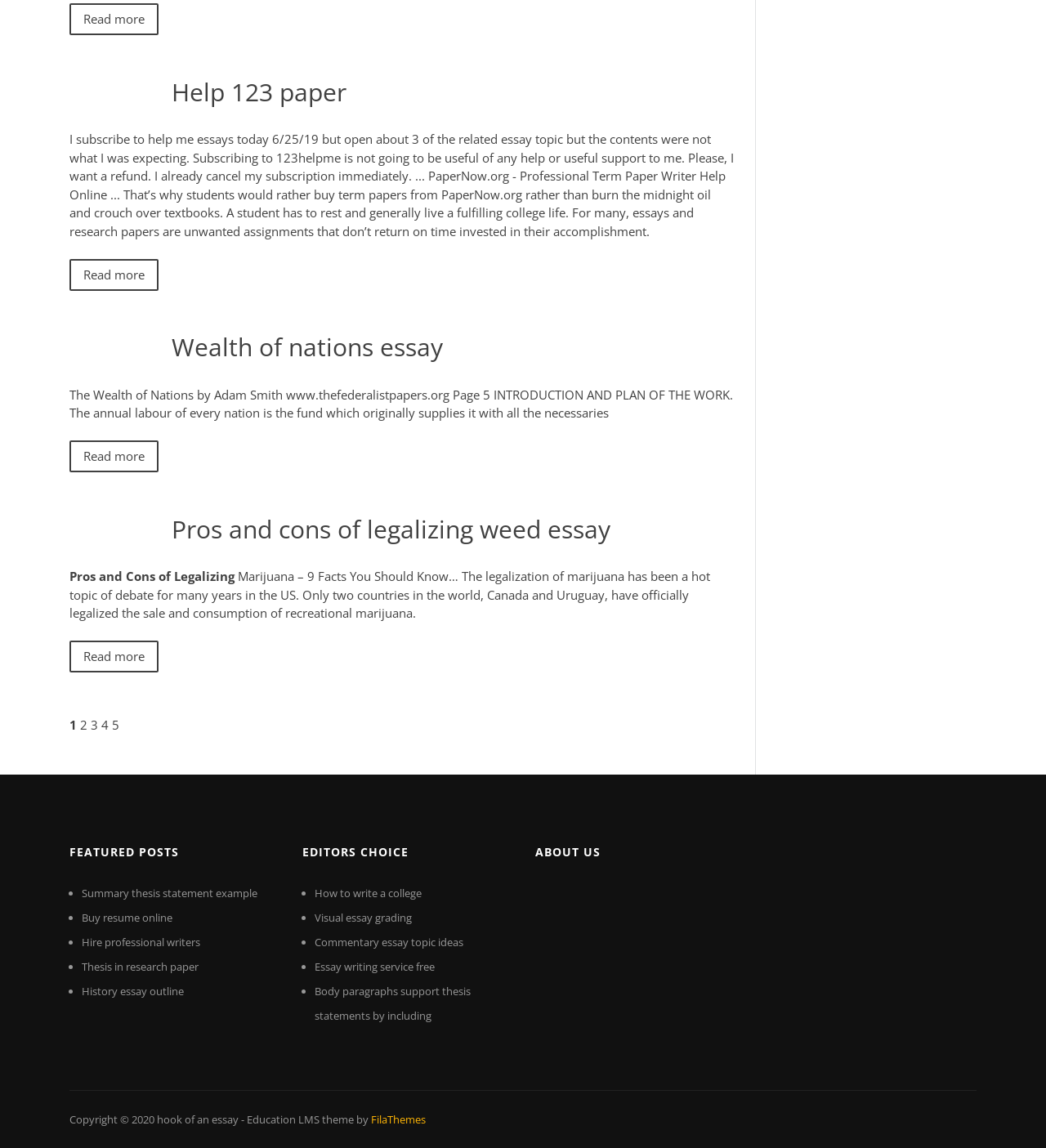Provide a one-word or one-phrase answer to the question:
What is the topic of the first article?

Help 123 paper